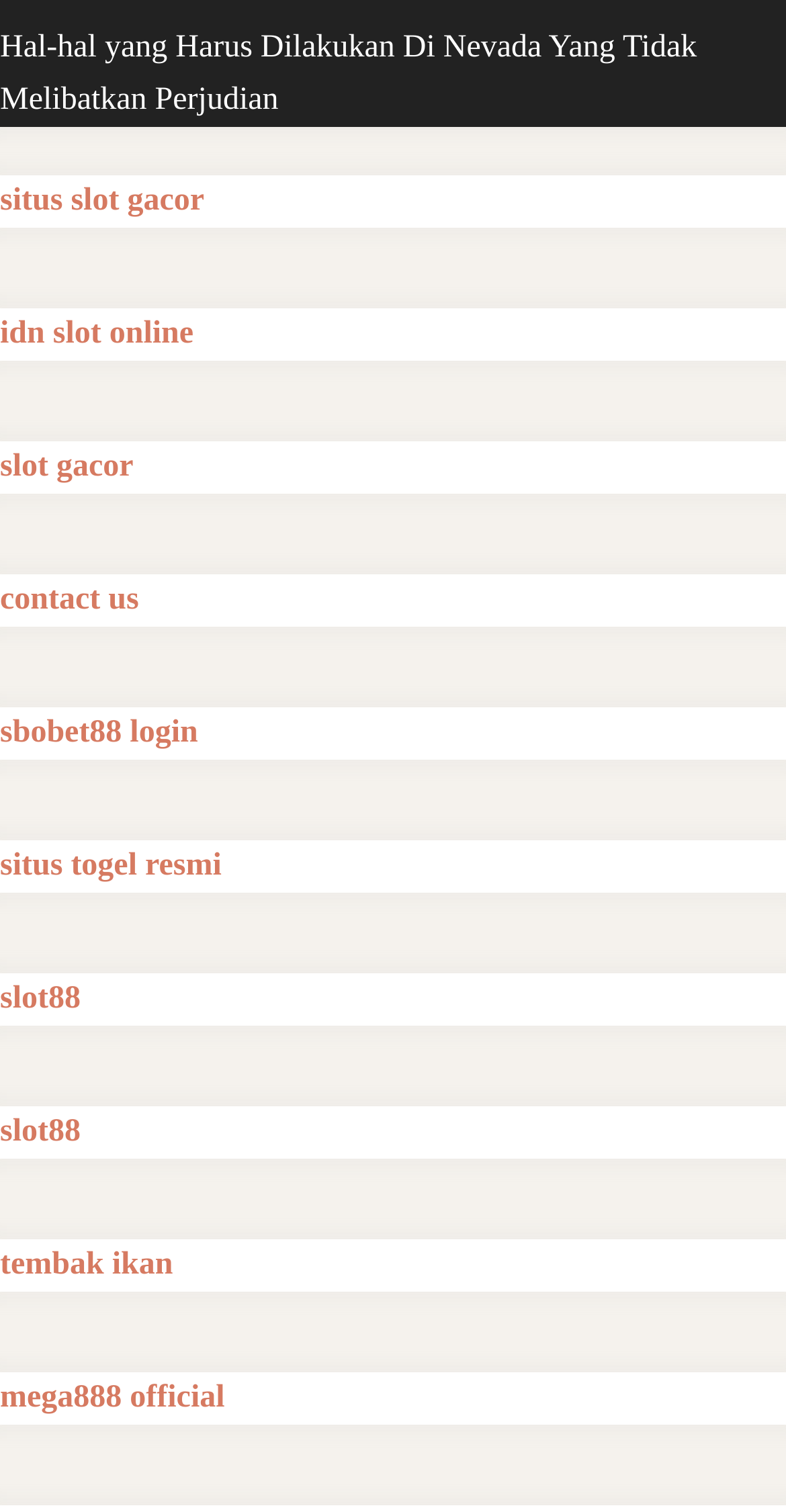Please locate the bounding box coordinates of the element that needs to be clicked to achieve the following instruction: "check contact us". The coordinates should be four float numbers between 0 and 1, i.e., [left, top, right, bottom].

[0.0, 0.385, 0.177, 0.408]